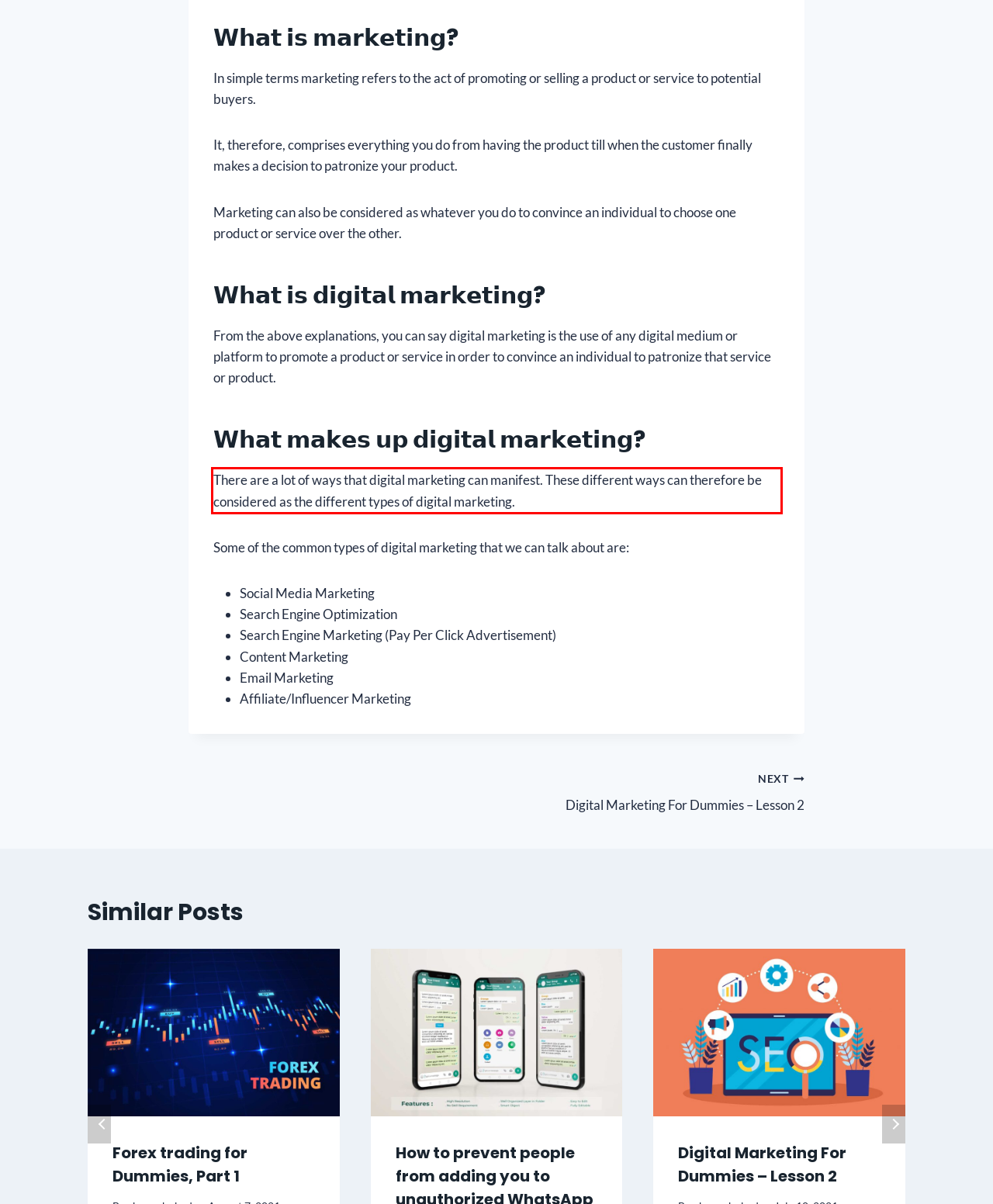By examining the provided screenshot of a webpage, recognize the text within the red bounding box and generate its text content.

There are a lot of ways that digital marketing can manifest. These different ways can therefore be considered as the different types of digital marketing.